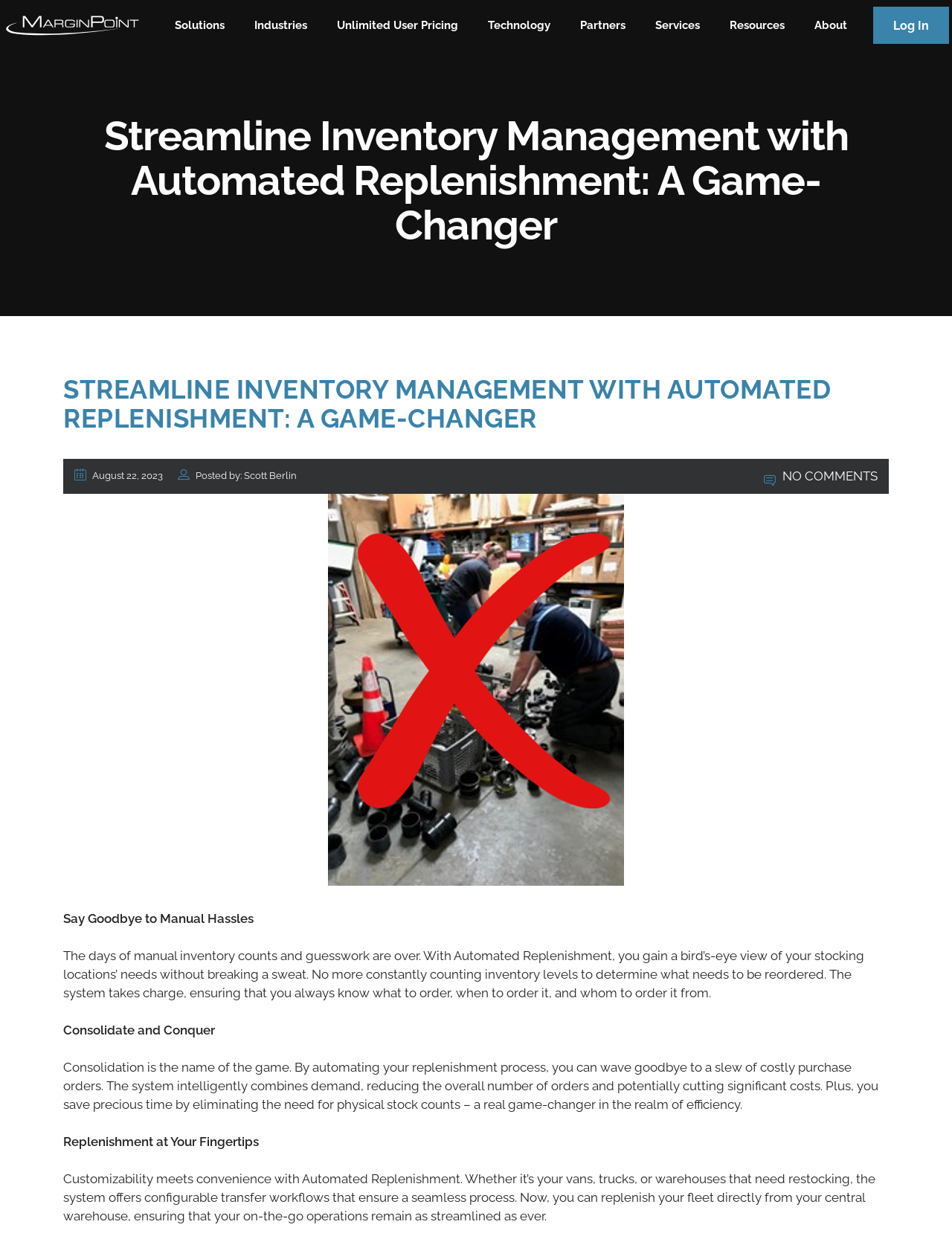Give a complete and precise description of the webpage's appearance.

This webpage is about MarginPoint's property management inventory software, specifically highlighting the benefits of automated replenishment. At the top left corner, there is a logo image with a corresponding link. Next to it, there are several links to different sections of the website, including Solutions, Industries, Unlimited User Pricing, Technology, Partners, Services, Resources, and About.

Below the navigation links, there is a prominent heading that reads "Streamline Inventory Management with Automated Replenishment: A Game-Changer". This heading is repeated in a larger font size below, taking up a significant portion of the top section of the page.

On the right side of the page, near the top, there is a link to log in. Below the heading, there is a section with the date "August 22, 2023" and the author's name "Scott Berlin". Next to this section, there is a link indicating that there are no comments.

The main content of the page is divided into three sections. The first section has a heading "Say Goodbye to Manual Hassles" and describes how automated replenishment can simplify inventory management. The second section, titled "Consolidate and Conquer", explains how the system can reduce costs and save time by consolidating purchase orders. The third section, "Replenishment at Your Fingertips", highlights the customizable and convenient features of the automated replenishment system.

Throughout the page, there are no images other than the logo at the top left corner. The layout is clean, with a focus on presenting the benefits of automated replenishment in a clear and concise manner.